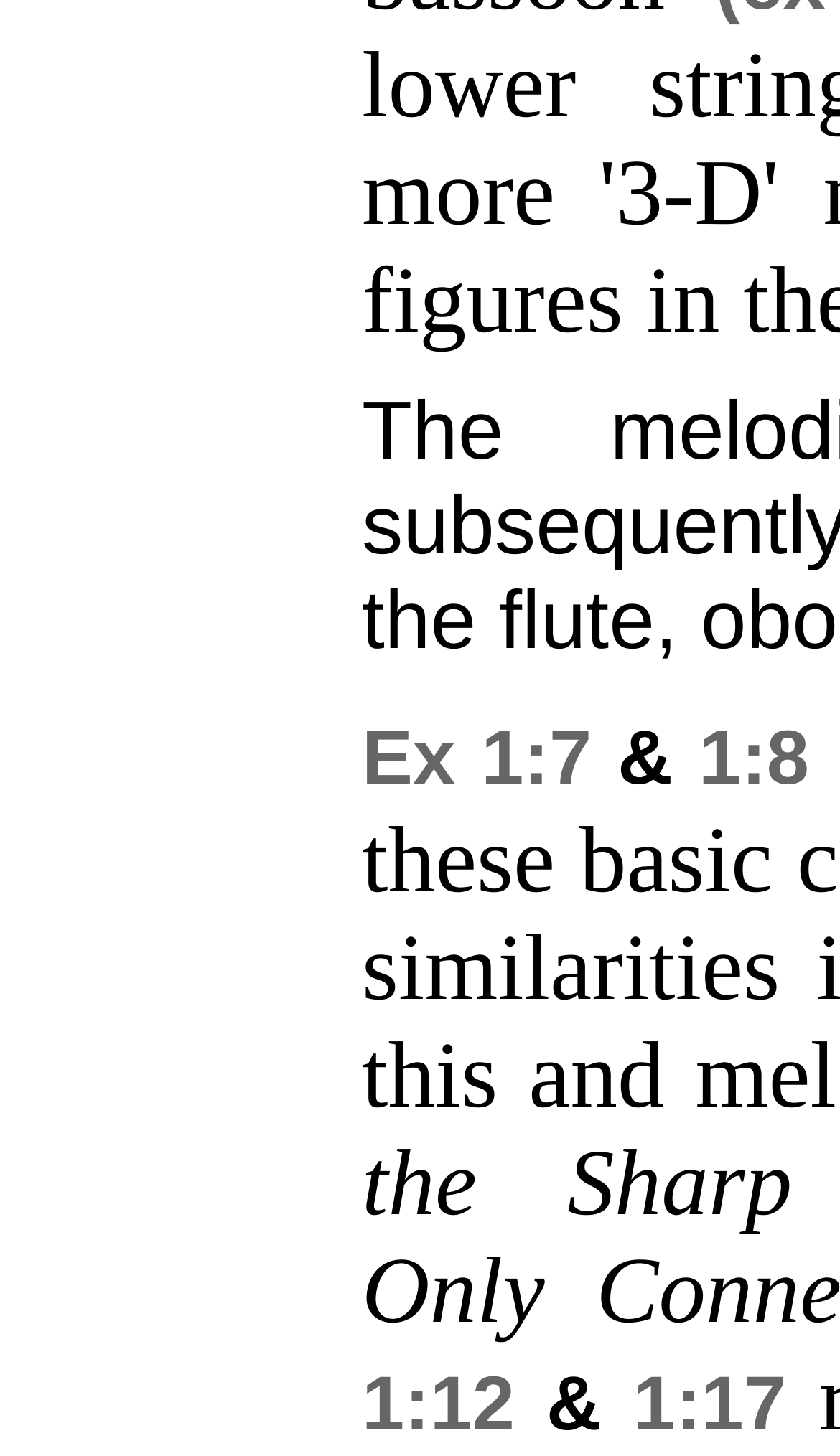Bounding box coordinates should be in the format (top-left x, top-left y, bottom-right x, bottom-right y) and all values should be floating point numbers between 0 and 1. Determine the bounding box coordinate for the UI element described as: 1:8

[0.832, 0.49, 0.963, 0.549]